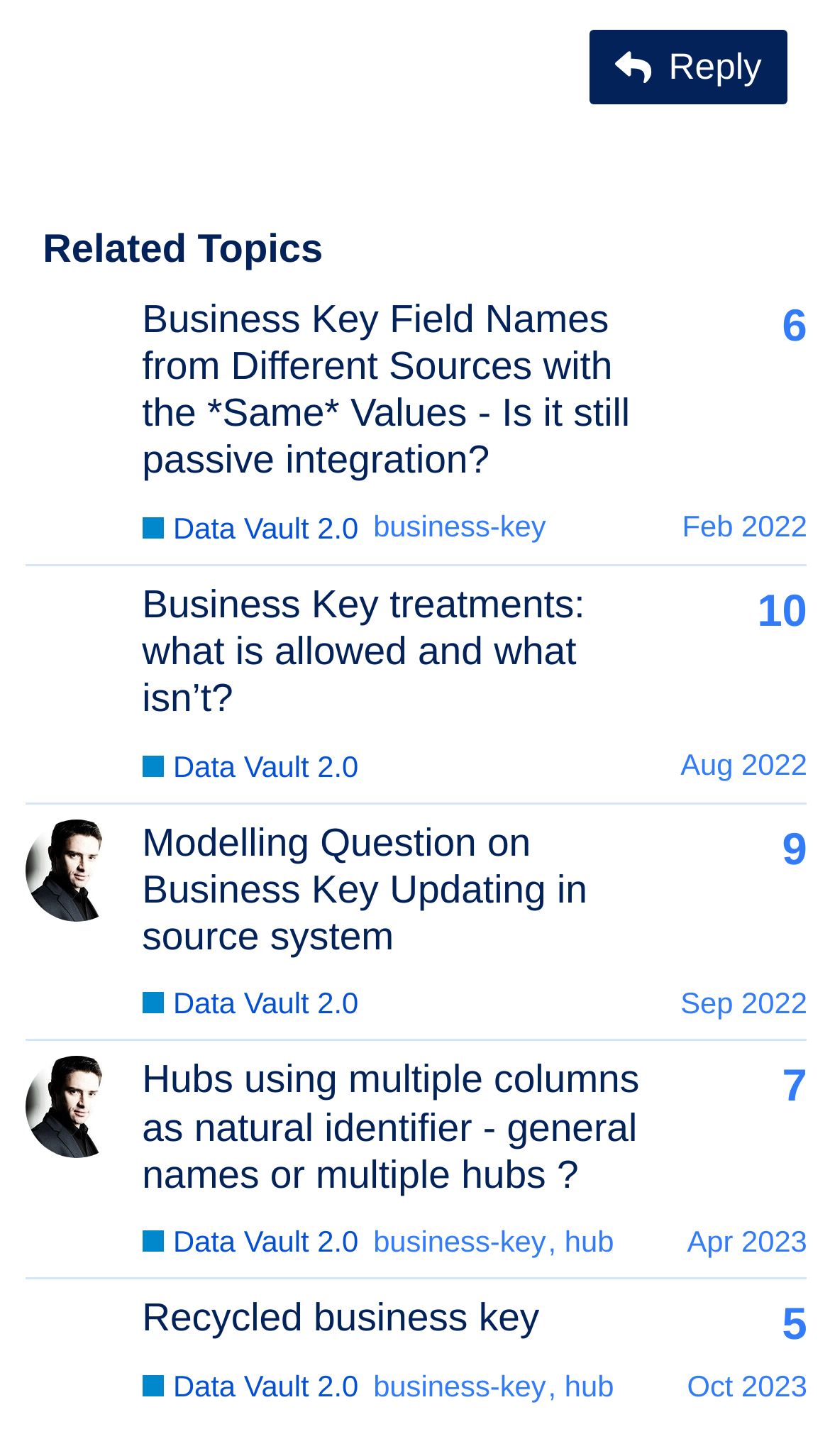Determine the bounding box coordinates for the element that should be clicked to follow this instruction: "Read the topic 'Recycled business key'". The coordinates should be given as four float numbers between 0 and 1, in the format [left, top, right, bottom].

[0.171, 0.89, 0.65, 0.92]